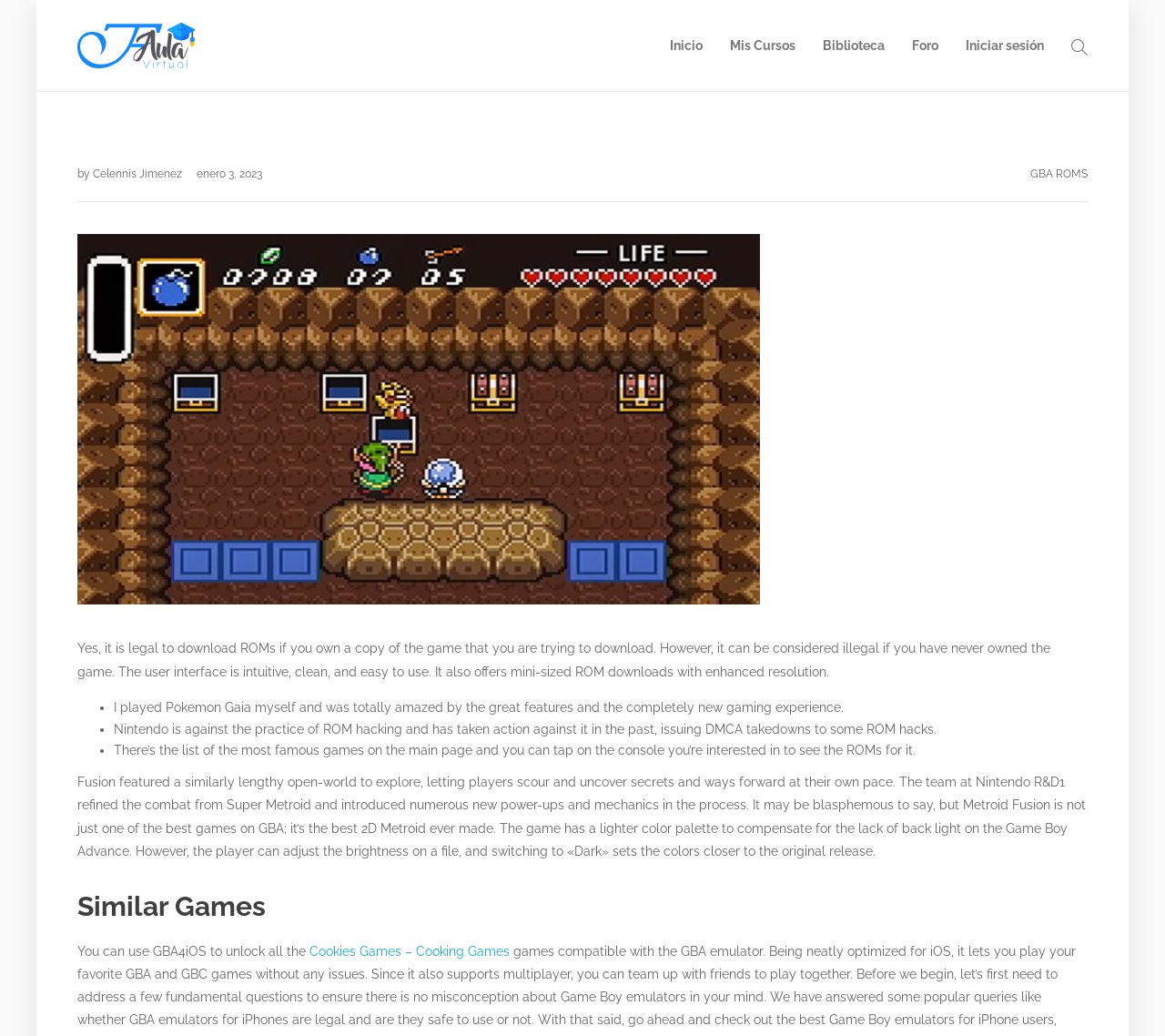Identify the bounding box of the UI element that matches this description: "enero 3, 2023".

[0.159, 0.162, 0.225, 0.174]